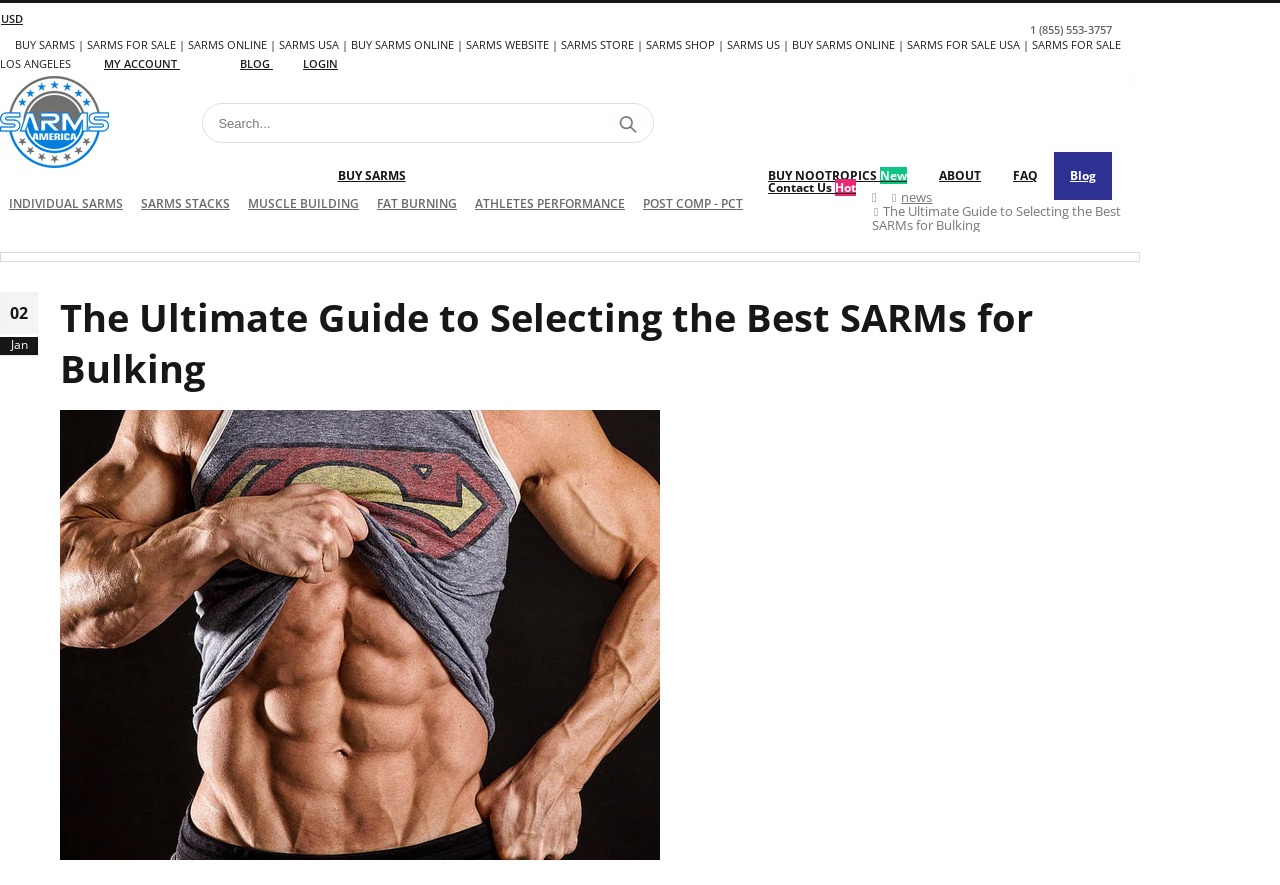What is the purpose of the search bar?
Refer to the image and answer the question using a single word or phrase.

To search the website